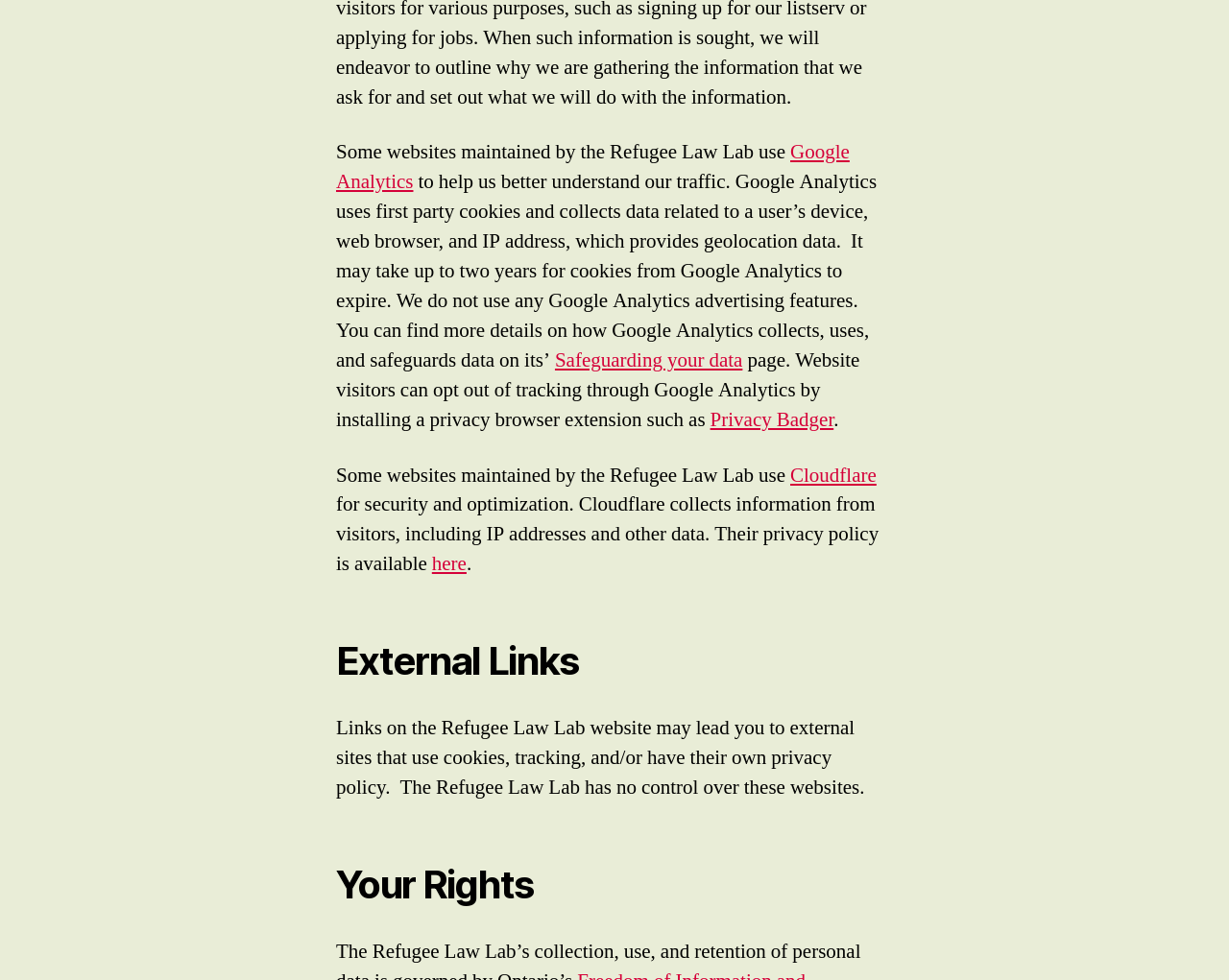Based on the image, provide a detailed response to the question:
What is Cloudflare used for?

According to the webpage, some websites maintained by the Refugee Law Lab use Cloudflare for security and optimization purposes. Cloudflare collects information from visitors, including IP addresses and other data.